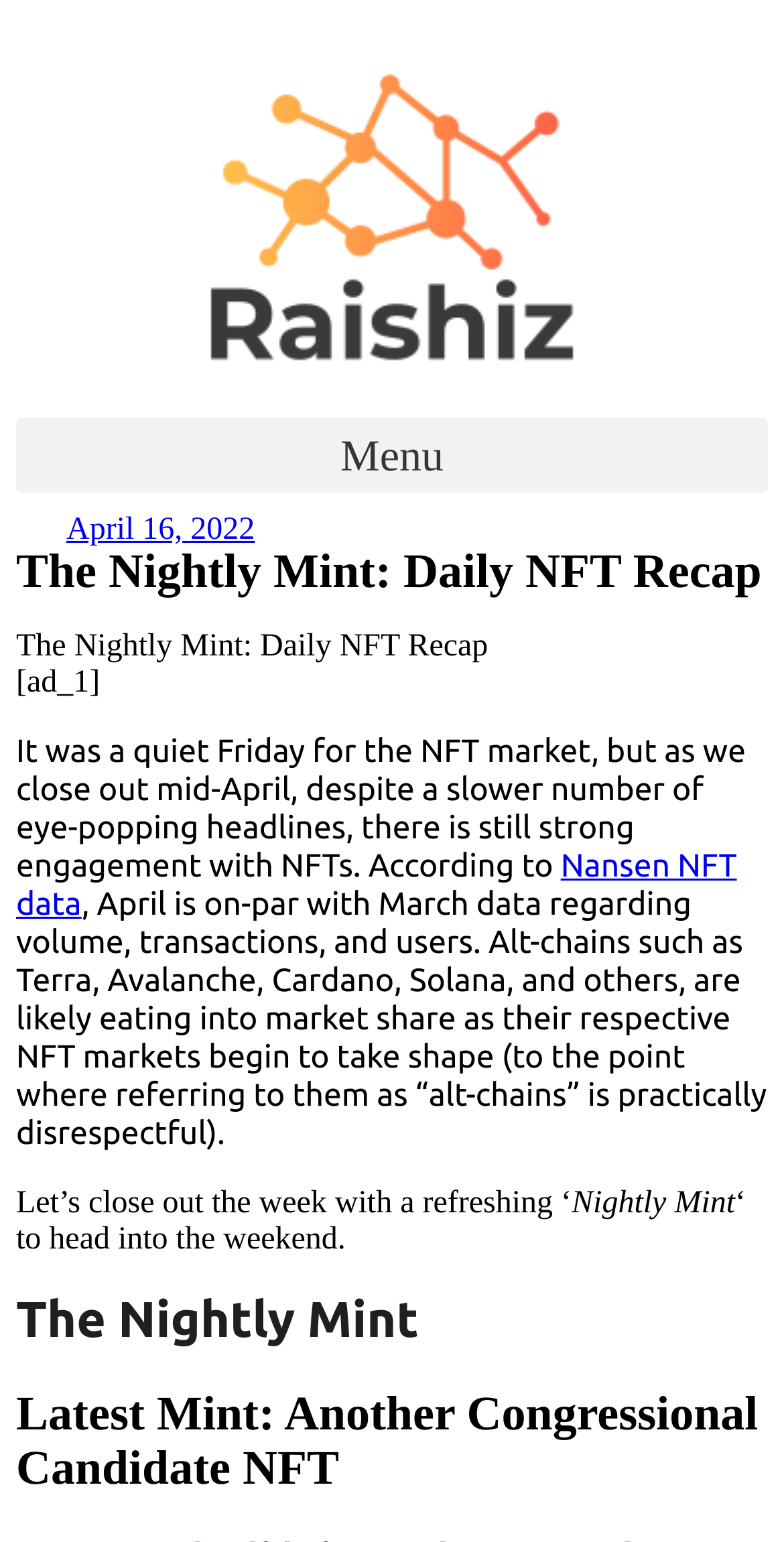What is the name of the data source mentioned in the webpage?
Ensure your answer is thorough and detailed.

I found a link element 'Nansen NFT data' which suggests that Nansen is a data source used in the webpage to provide information about NFTs.